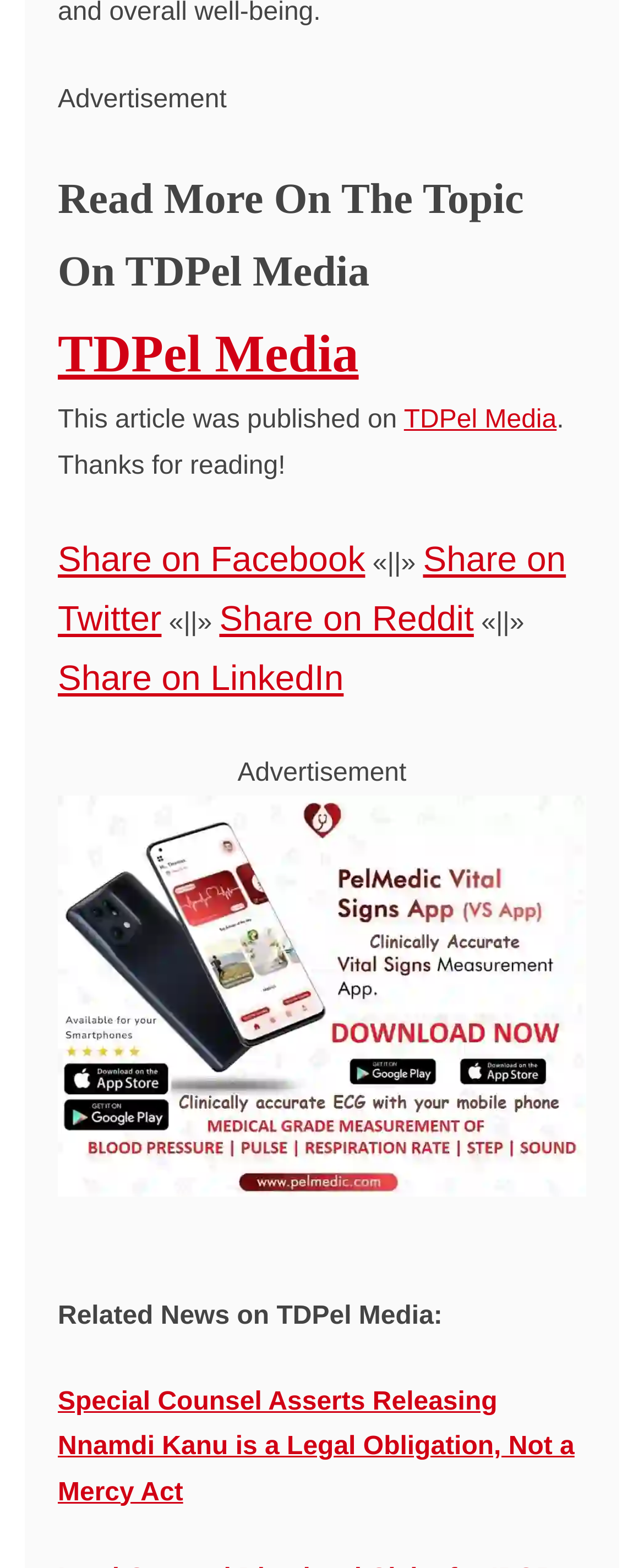Determine the bounding box coordinates of the element that should be clicked to execute the following command: "Download the Vital Signs App".

[0.09, 0.776, 0.91, 0.793]